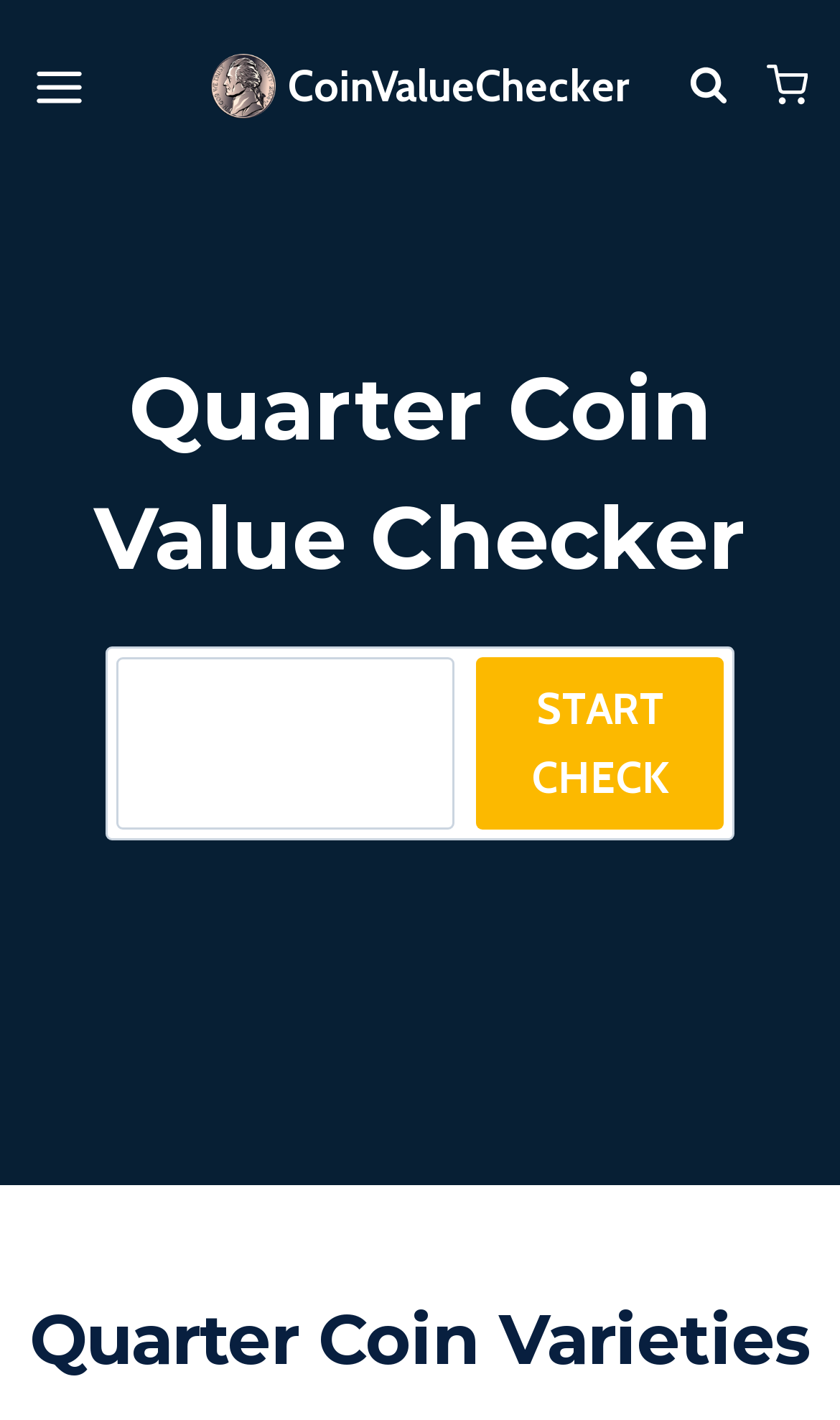Please answer the following question using a single word or phrase: 
What is the purpose of the 'Start Check' button?

To start checking quarter coin value